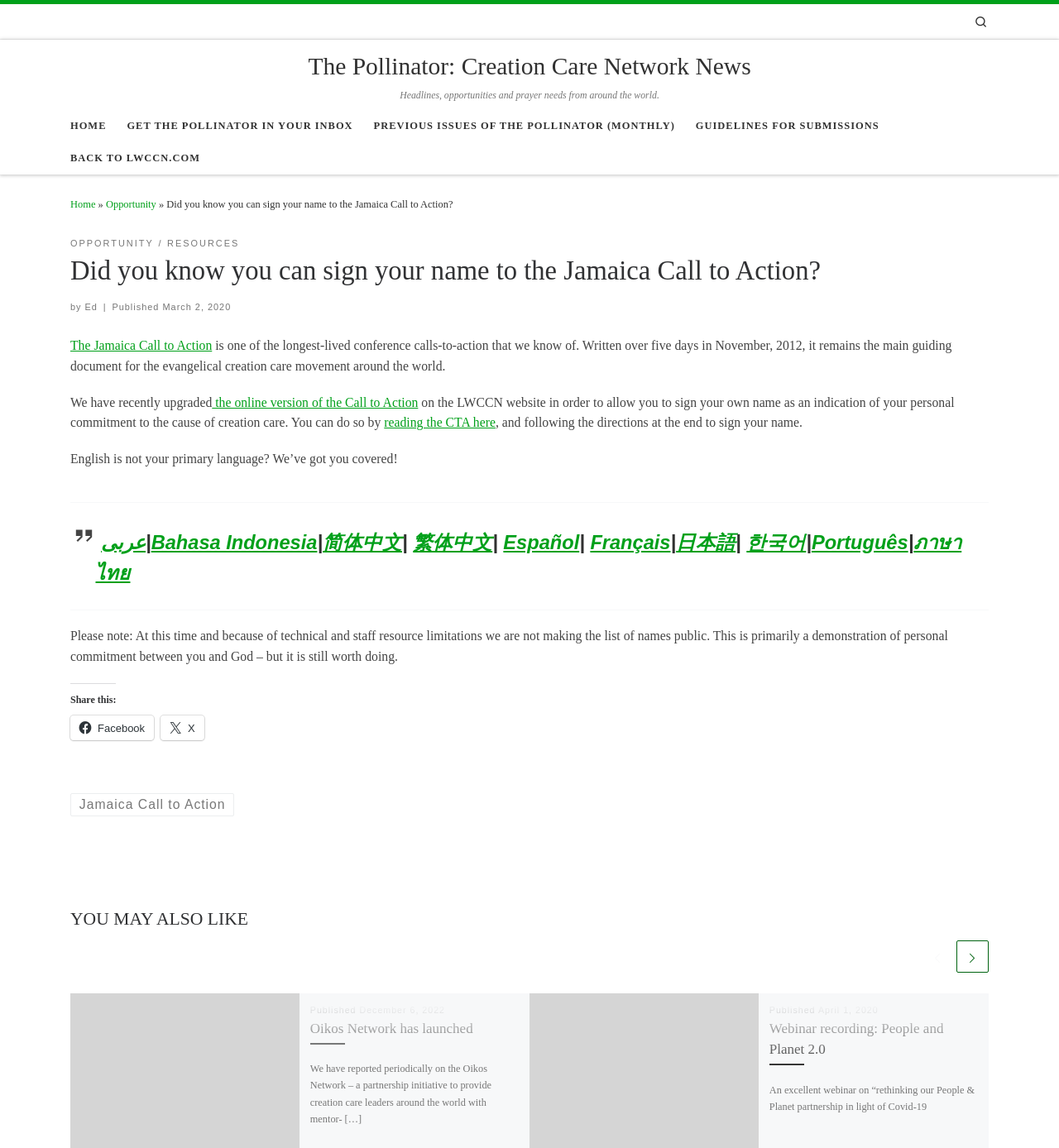Generate a detailed explanation of the webpage's features and information.

The webpage is about the Jamaica Call to Action, a conference call-to-action that has been guiding the evangelical creation care movement around the world since 2012. At the top of the page, there is a navigation menu with links to "HOME", "GET THE POLLINATOR IN YOUR INBOX", "PREVIOUS ISSUES OF THE POLLINATOR (MONTHLY)", "GUIDELINES FOR SUBMISSIONS", and "BACK TO LWCCN.COM". Below the navigation menu, there is a header section with a link to "The Pollinator: Creation Care Network News" and a search icon.

The main content of the page is an article about the Jamaica Call to Action. The article is divided into several sections. The first section has a heading "Did you know you can sign your name to the Jamaica Call to Action?" and provides information about the call to action, including its history and purpose. Below this section, there is a link to the online version of the call to action, where users can sign their name to indicate their personal commitment to creation care.

The next section provides information about the availability of the call to action in different languages, including Arabic, Bahasa Indonesia, Simplified Chinese, Traditional Chinese, Spanish, French, Japanese, and Korean. This section is presented in a blockquote format.

Following this section, there is a note about the list of names not being made public due to technical and staff resource limitations. The note emphasizes that signing the call to action is a personal commitment between the individual and God.

Below the note, there is a section with social media sharing links, including Facebook and X. The footer section of the page has a link to the Jamaica Call to Action and a copyright notice.

The page also features a "YOU MAY ALSO LIKE" section, which includes three articles with headings, publication dates, and brief summaries. The articles are about the Oikos Network, a partnership initiative to provide creation care leaders with mentorship and resources, and a webinar recording on "People and Planet 2.0".